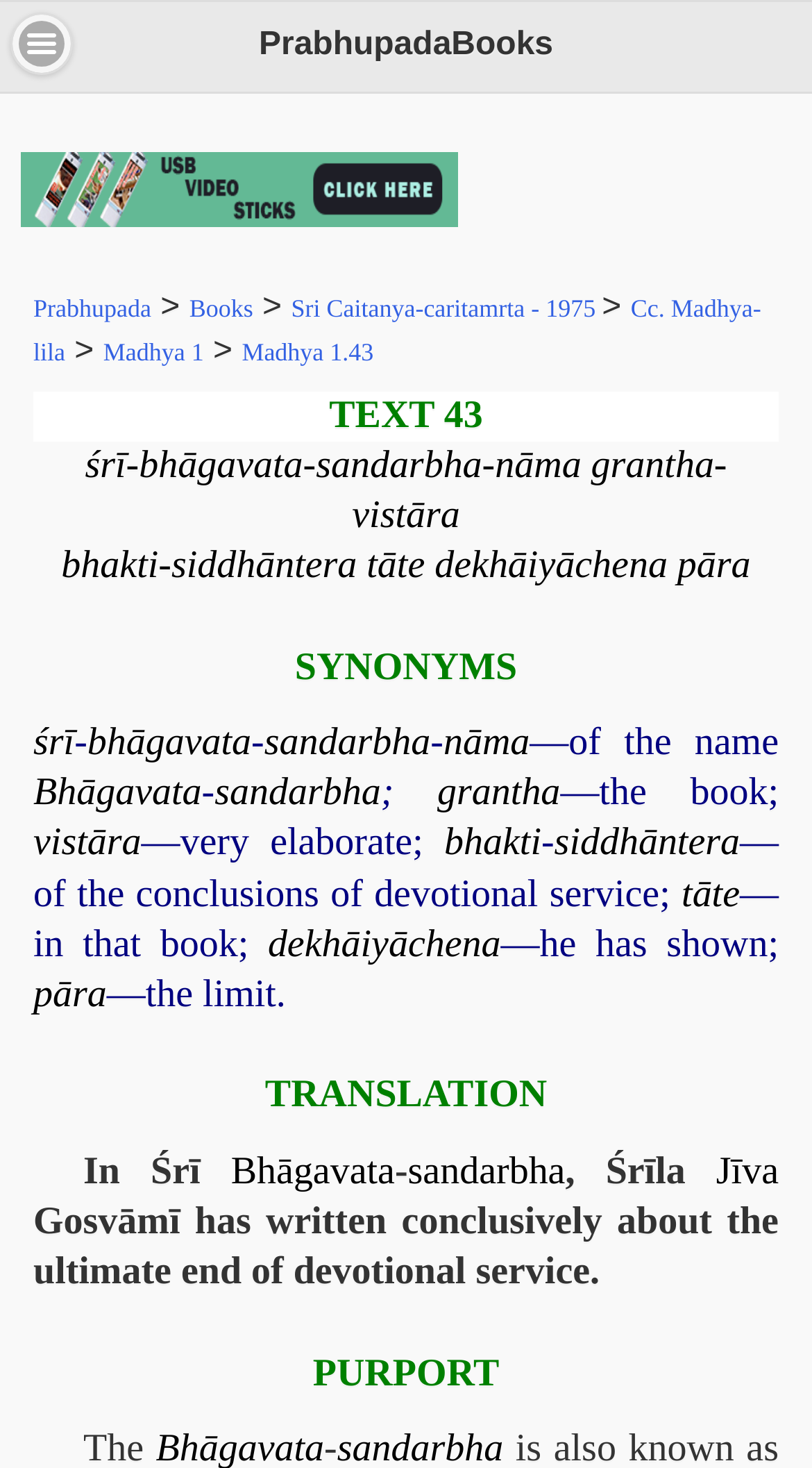Look at the image and write a detailed answer to the question: 
What is the name of the book?

The name of the book can be found in the link 'Sri Caitanya-caritamrta - 1975' which is located at the top of the webpage, indicating that the webpage is about this specific book.